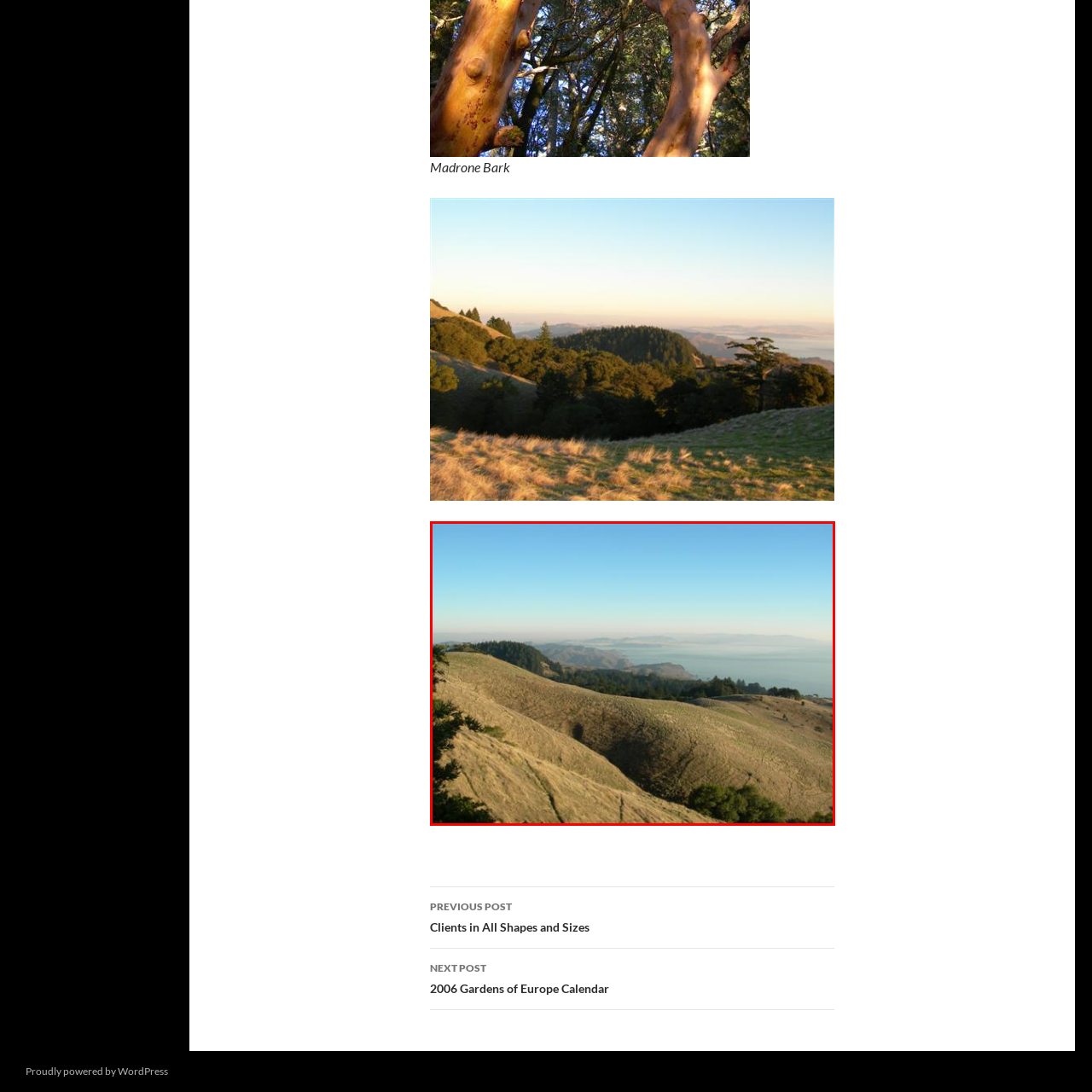Describe in detail what is depicted in the image enclosed by the red lines.

This breathtaking landscape captures the serene beauty of rolling hills and distant coastal views. The foreground features gently sloping terrain, adorned with a mix of golden grass and sparse shrubbery, which adds to the natural charm of the scene. In the background, a tranquil bay stretches out, merging seamlessly with the horizon, where soft hues of blue and gray create a calming atmosphere. Mature trees dot the hillside, providing a splash of green against the golden landscape. This image likely represents a scenic viewpoint, ideal for appreciating the environmental beauty of the region, possibly alongside hiking trails or nature conservation areas.